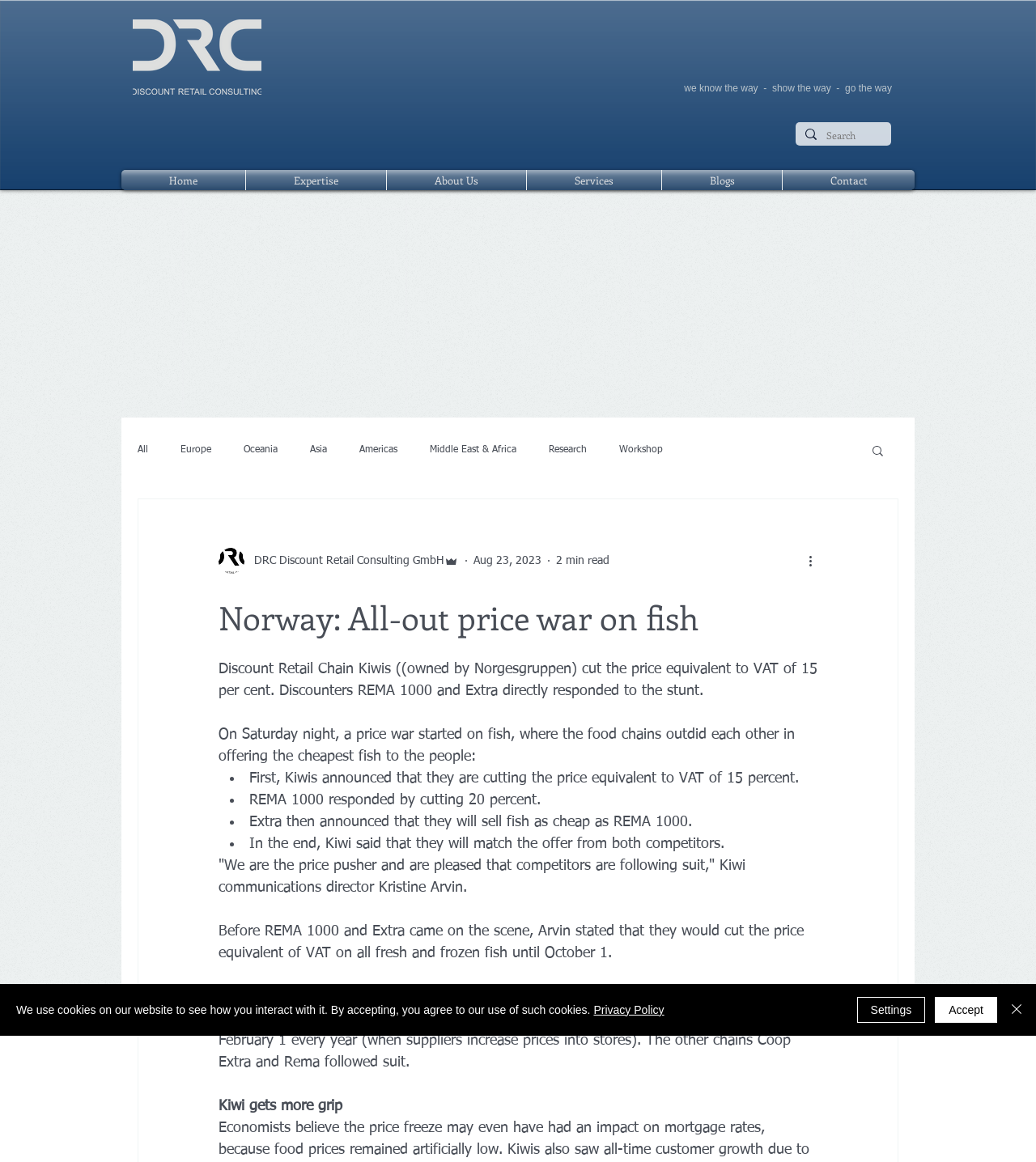How much percentage of VAT did Kiwis cut?
Refer to the image and give a detailed answer to the query.

According to the article, Kiwis cut the price equivalent to VAT of 15 percent, which is mentioned in the first paragraph.